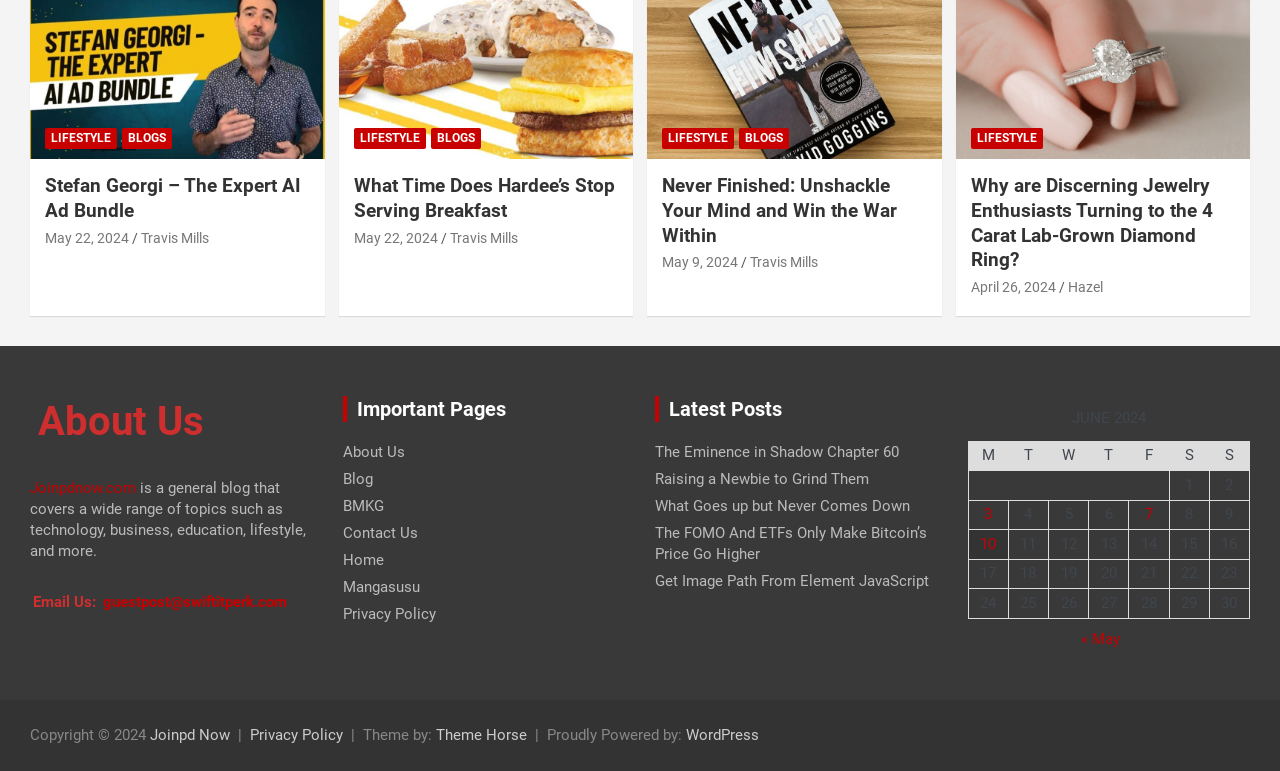Extract the bounding box coordinates for the described element: "Blog". The coordinates should be represented as four float numbers between 0 and 1: [left, top, right, bottom].

[0.268, 0.609, 0.291, 0.632]